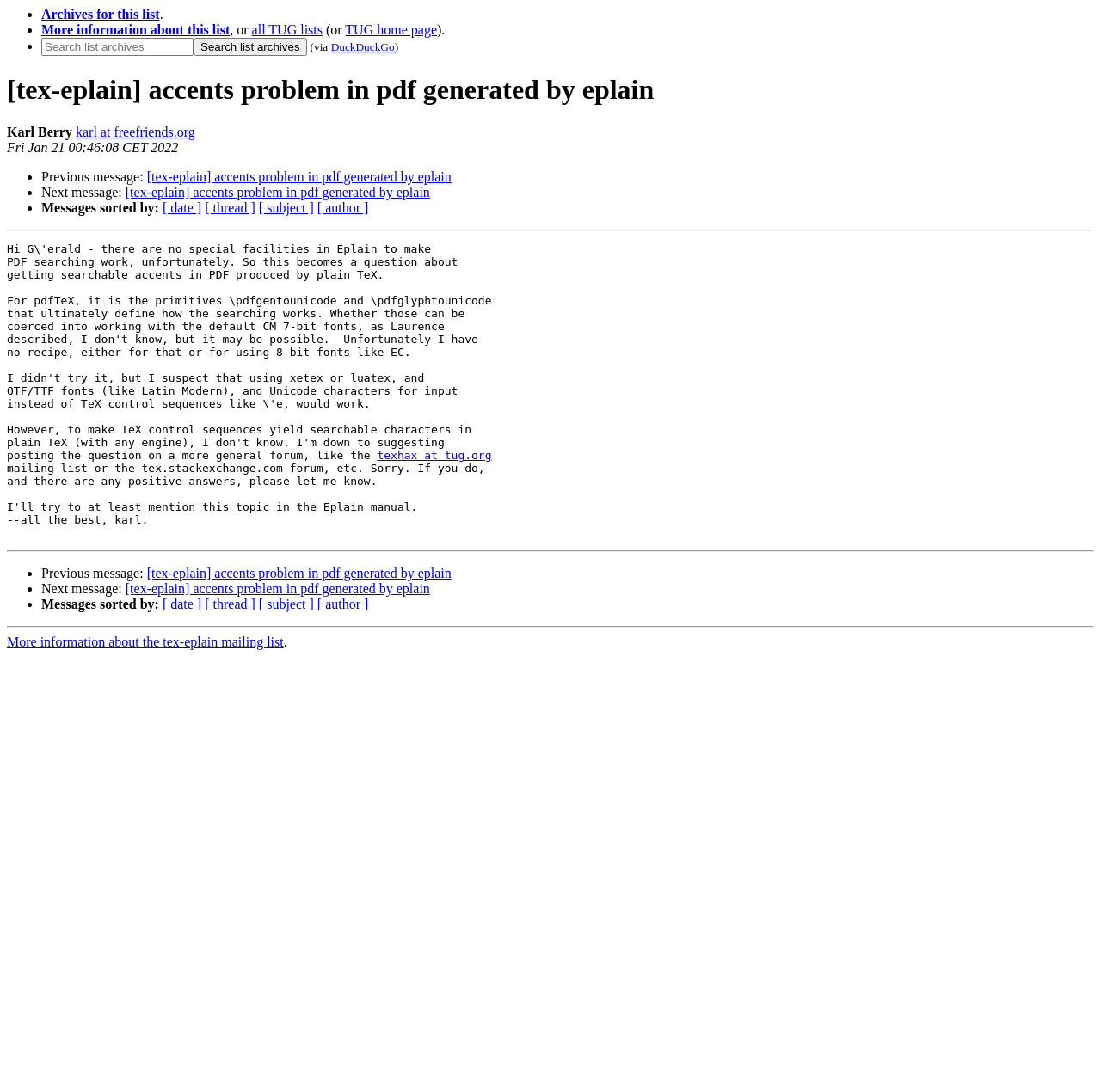Please provide a comprehensive response to the question based on the details in the image: What is the date of the message?

I found the date of the message by looking at the text below the sender's name, which is 'Fri Jan 21 00:46:08 CET 2022'.